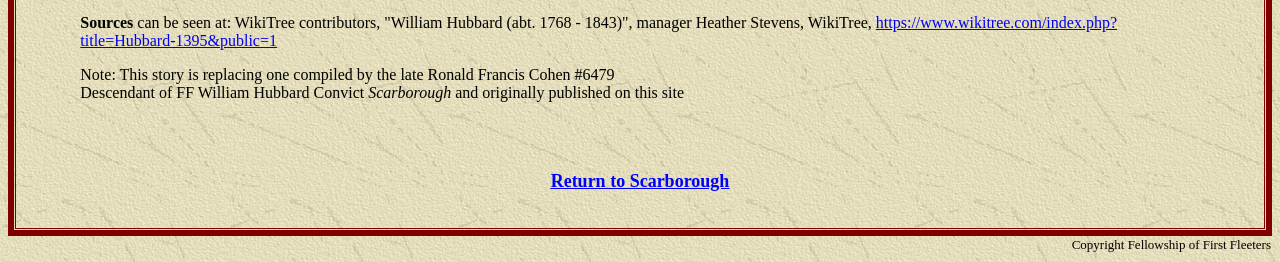What is the name of the ship mentioned?
Using the image as a reference, give a one-word or short phrase answer.

Scarborough